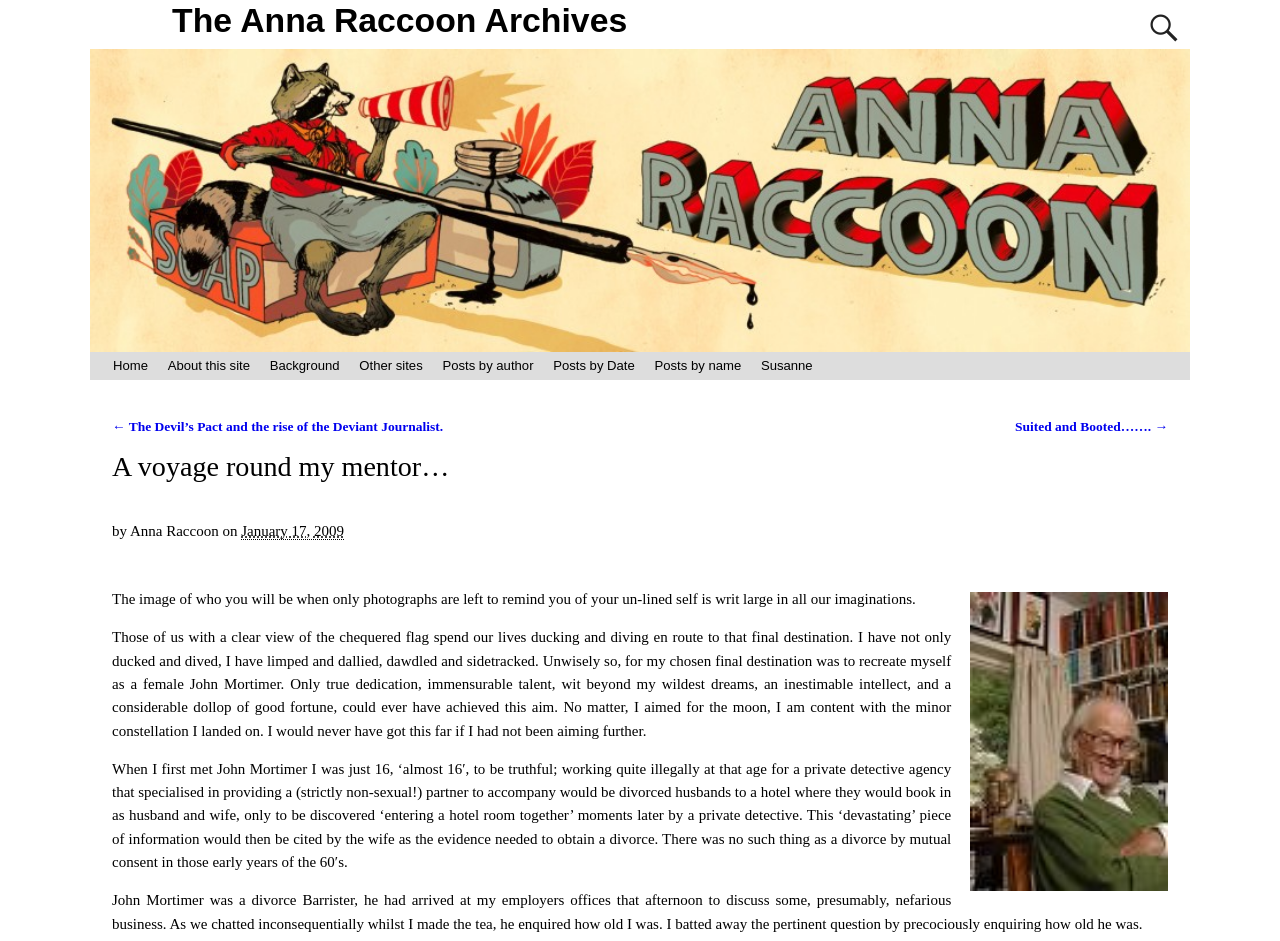Locate the bounding box coordinates of the element to click to perform the following action: 'Read the post 'The Devil’s Pact and the rise of the Deviant Journalist.''. The coordinates should be given as four float values between 0 and 1, in the form of [left, top, right, bottom].

[0.088, 0.445, 0.346, 0.461]